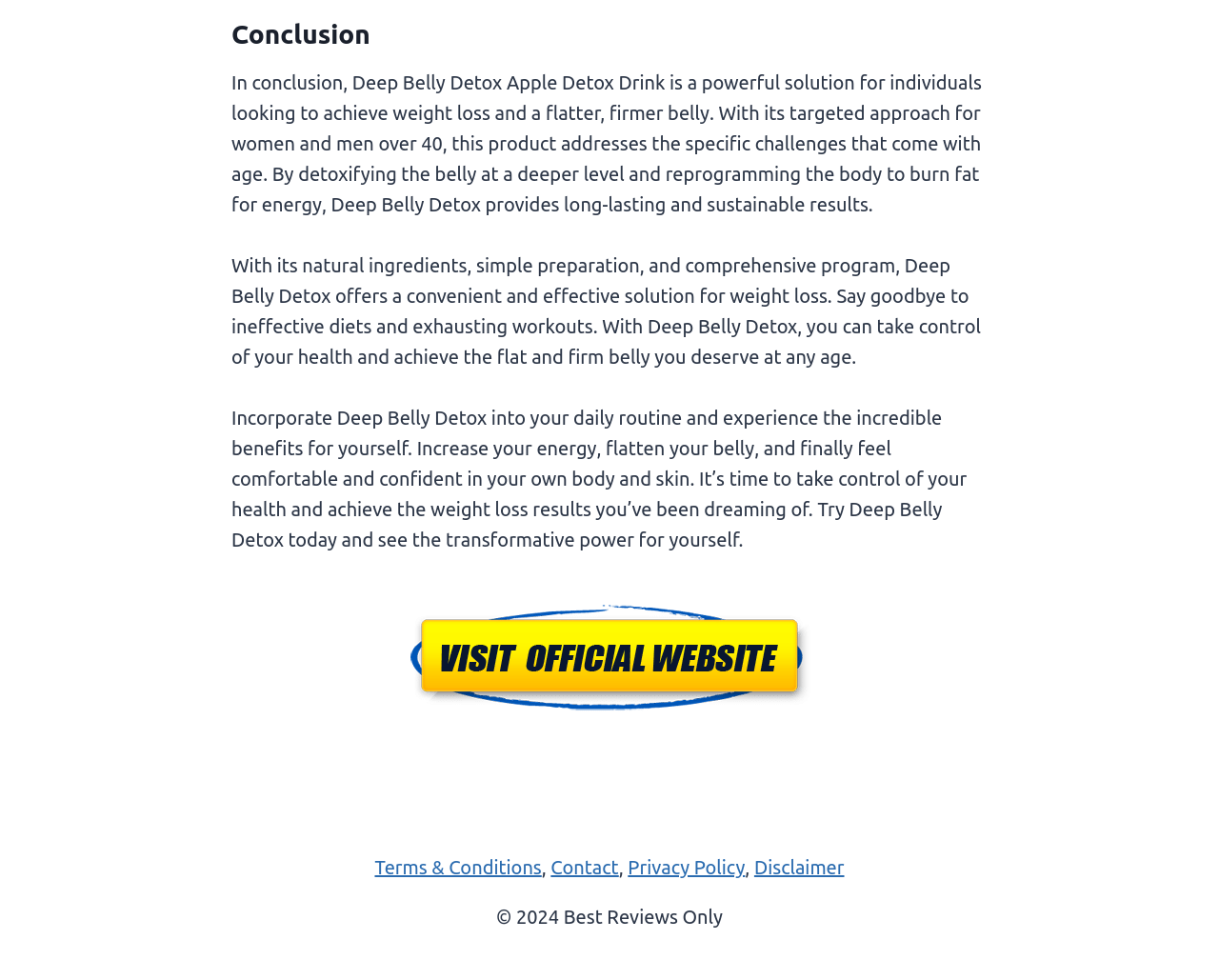Using the provided element description "Terms & Conditions", determine the bounding box coordinates of the UI element.

[0.307, 0.873, 0.444, 0.896]